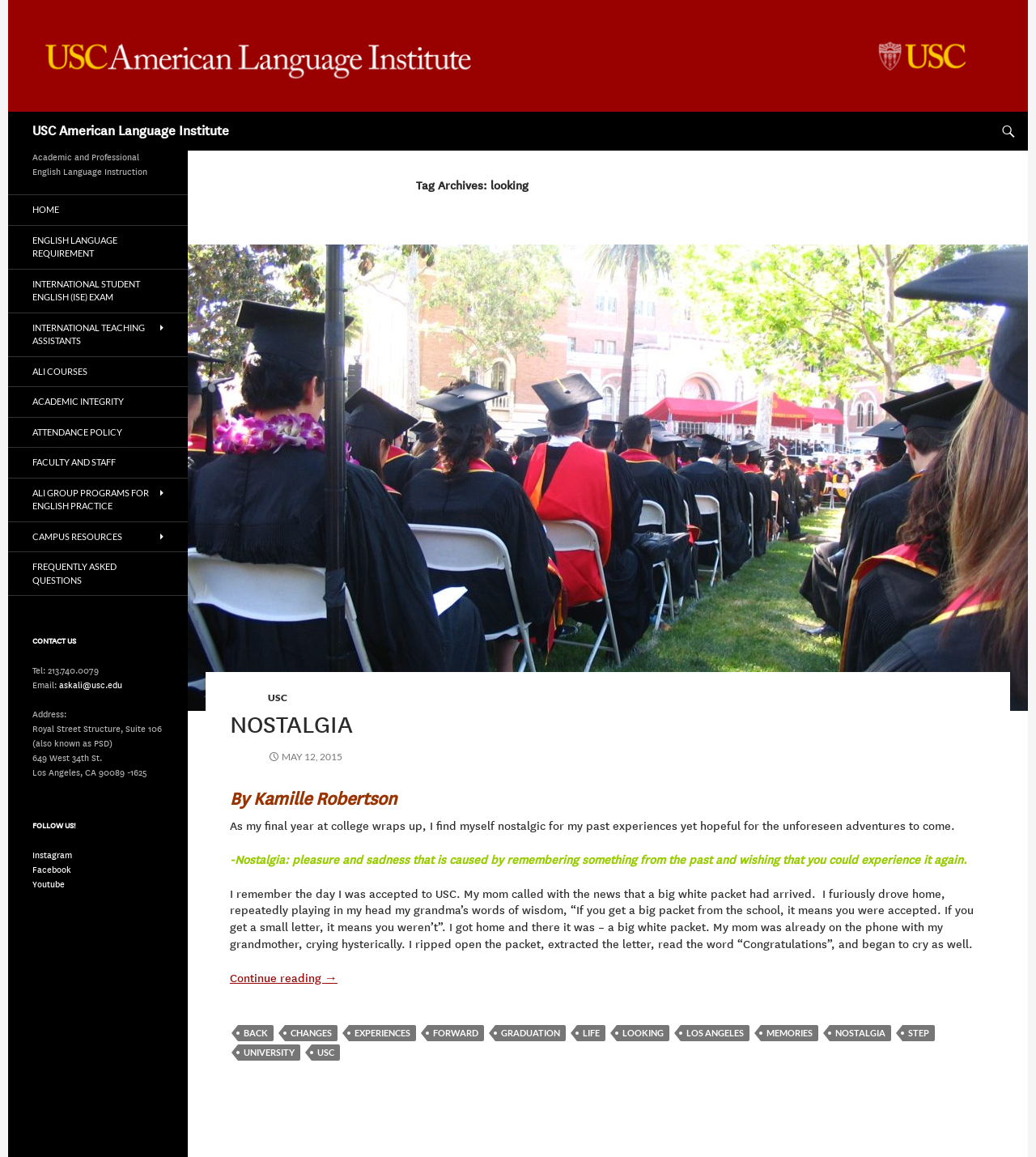Please analyze the image and provide a thorough answer to the question:
What is the contact email of the American Language Institute?

The contact email of the American Language Institute is obtained from the link element with the text 'askali@usc.edu' which is located in the 'CONTACT US' section at the bottom of the webpage.